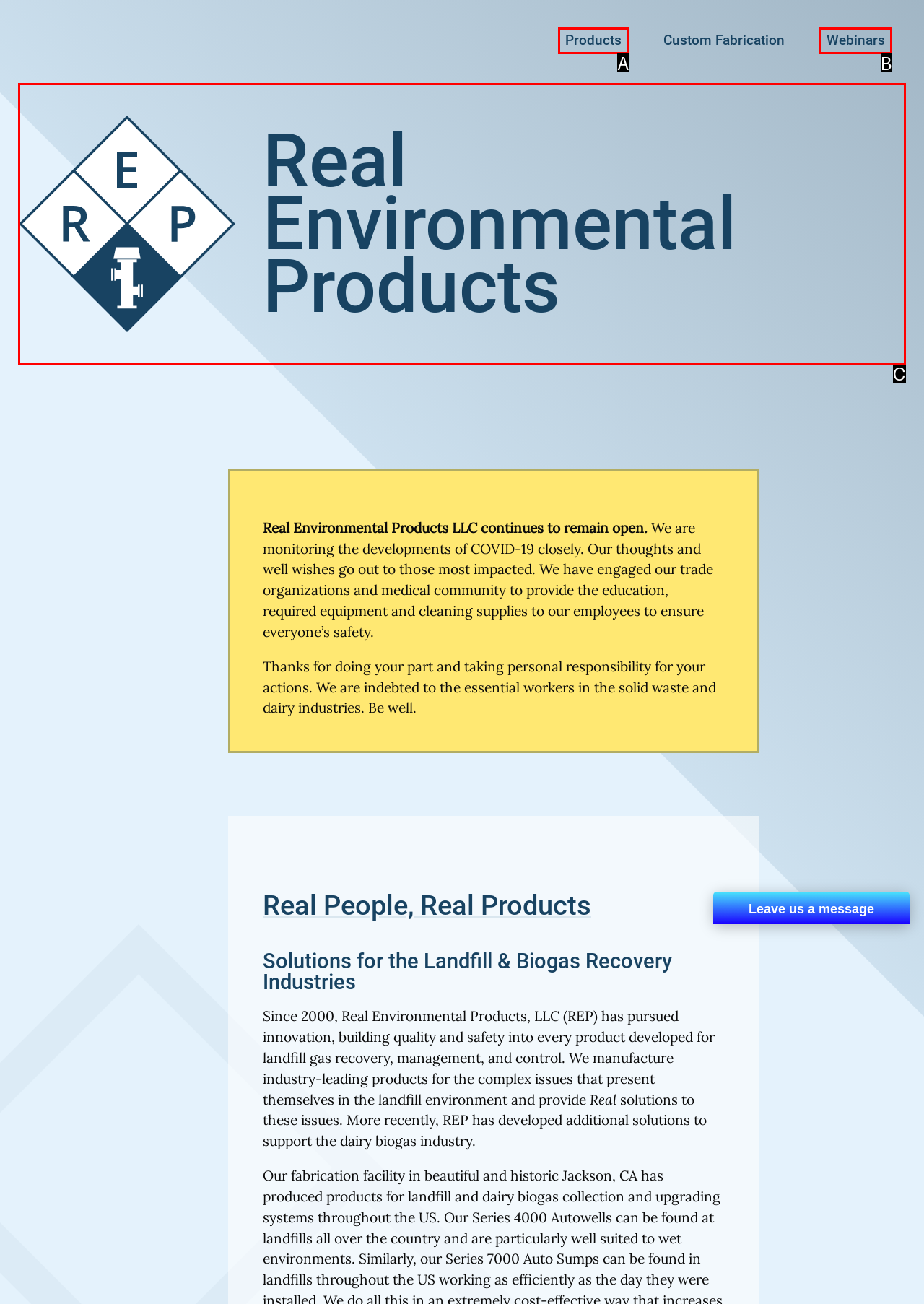Match the element description to one of the options: Products
Respond with the corresponding option's letter.

A